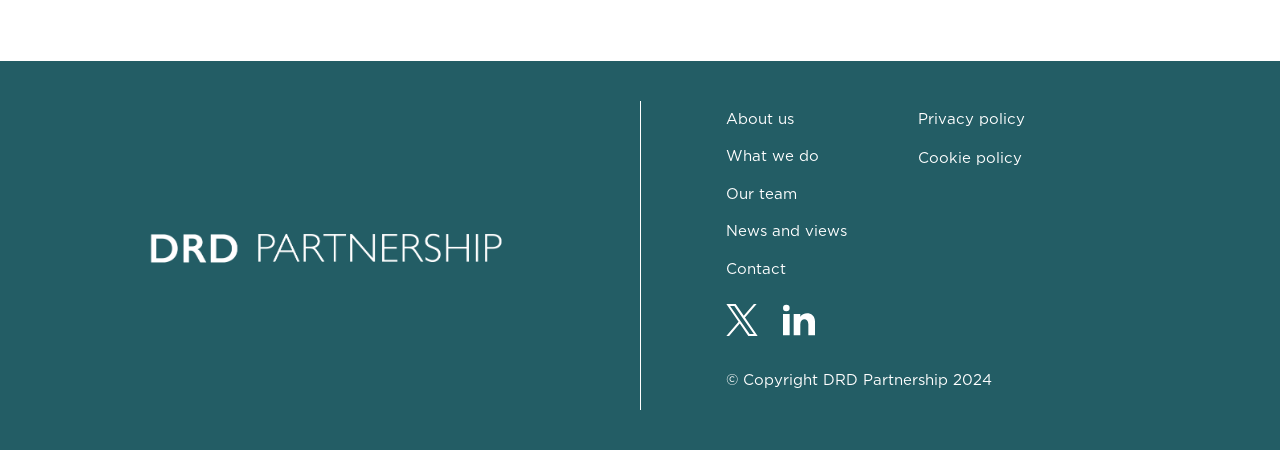Specify the bounding box coordinates (top-left x, top-left y, bottom-right x, bottom-right y) of the UI element in the screenshot that matches this description: What we do

[0.555, 0.308, 0.652, 0.392]